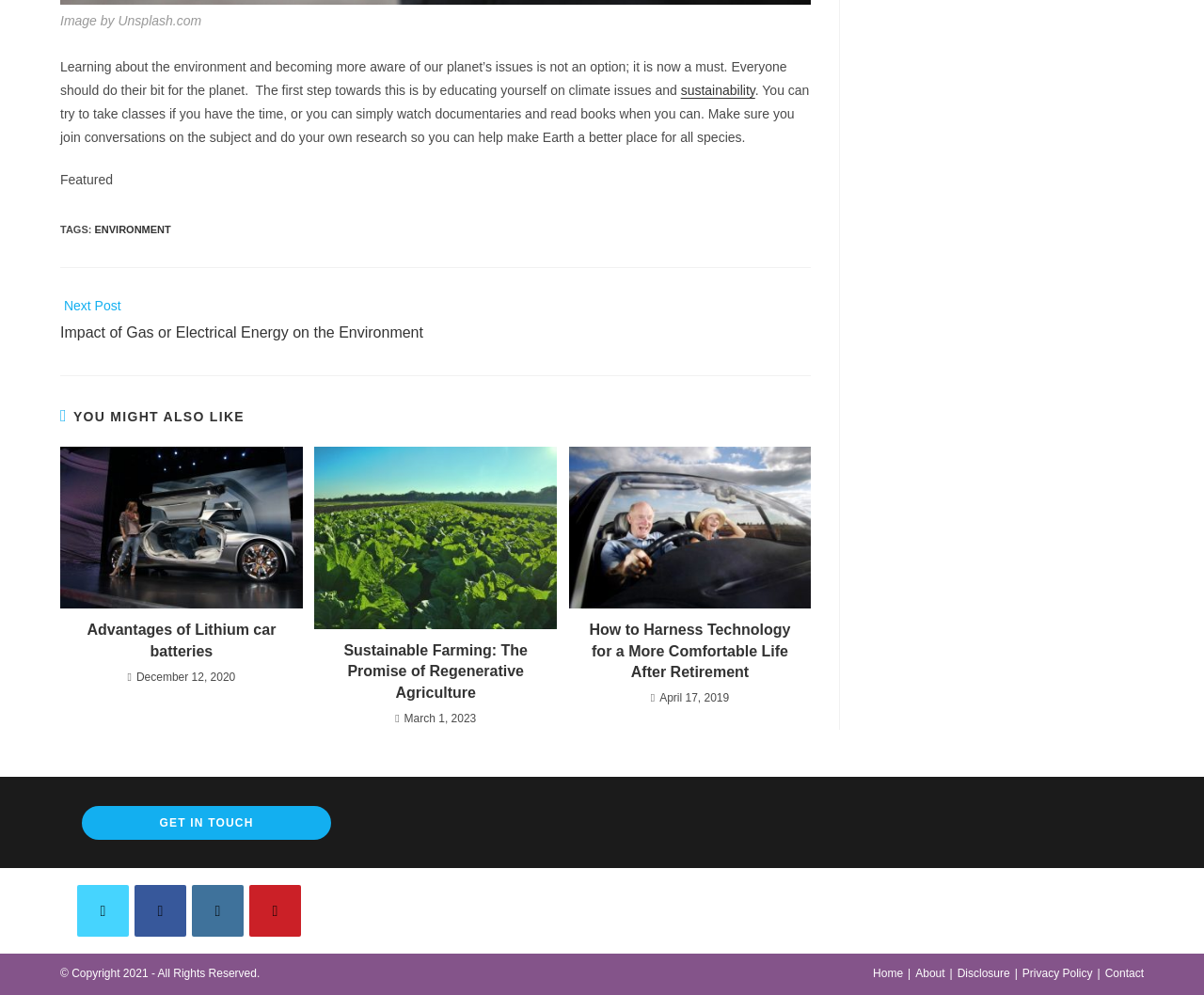Identify the bounding box coordinates for the region of the element that should be clicked to carry out the instruction: "Get in touch". The bounding box coordinates should be four float numbers between 0 and 1, i.e., [left, top, right, bottom].

[0.068, 0.81, 0.275, 0.844]